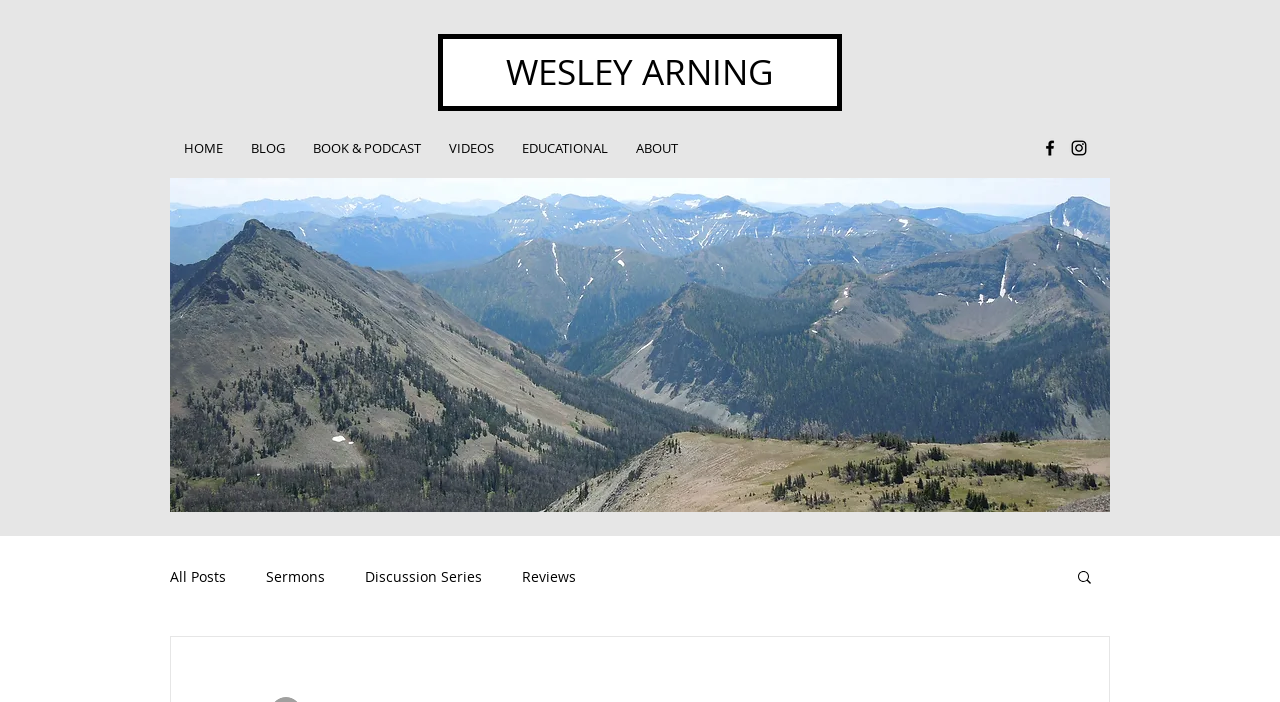Calculate the bounding box coordinates of the UI element given the description: "Privacy Policy".

None